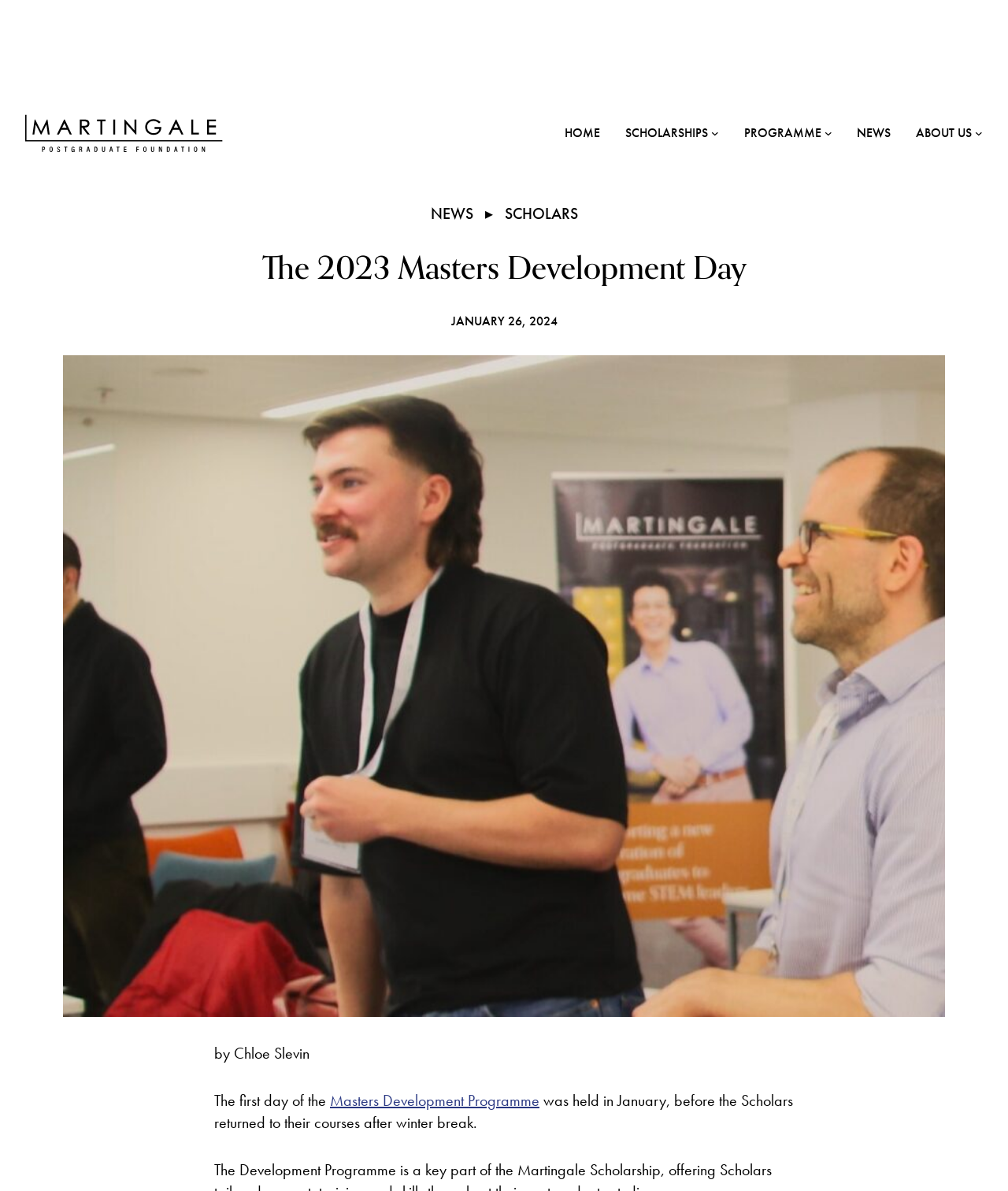Determine the bounding box coordinates for the HTML element mentioned in the following description: "Scholarships". The coordinates should be a list of four floats ranging from 0 to 1, represented as [left, top, right, bottom].

[0.62, 0.03, 0.703, 0.045]